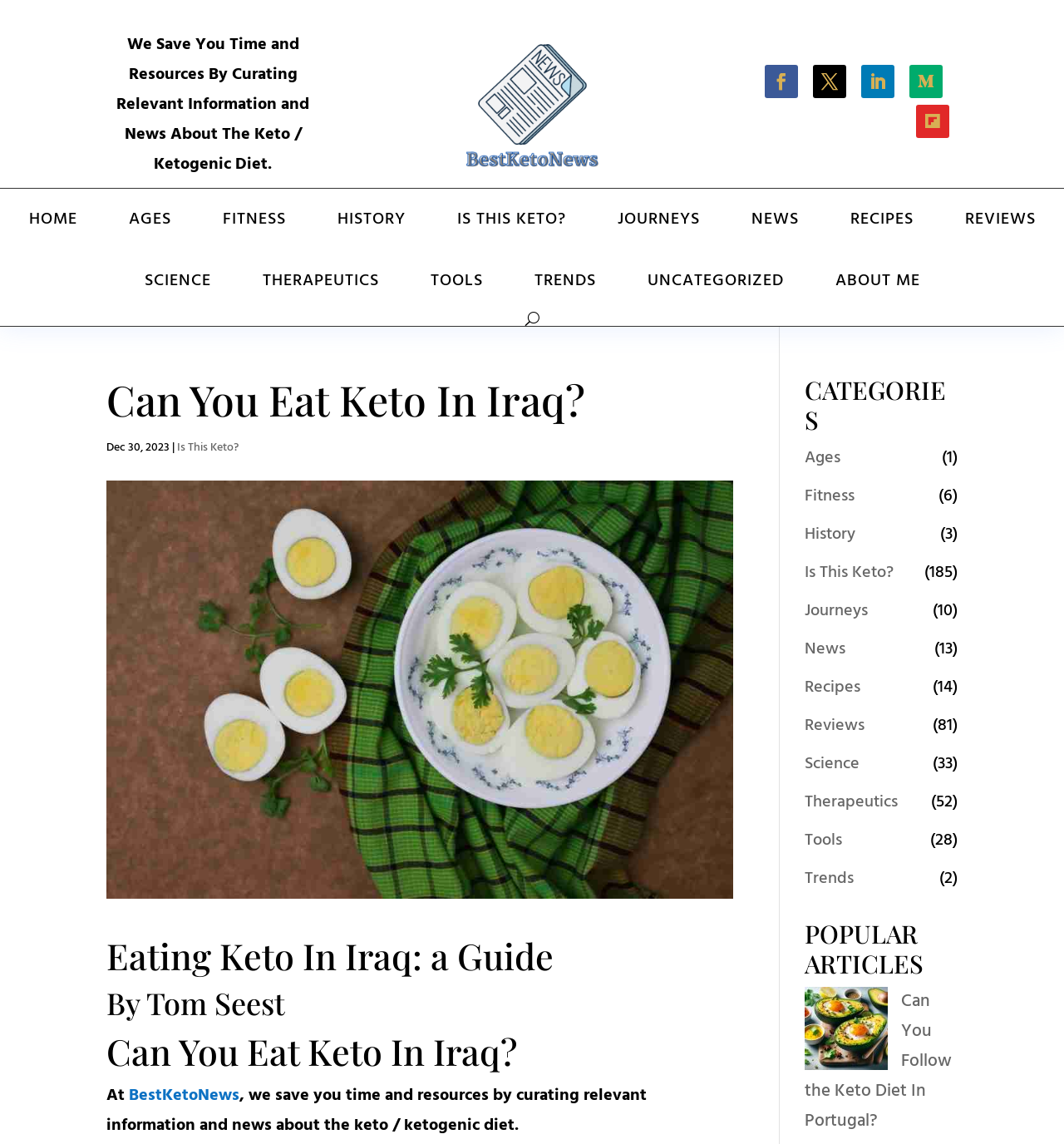Based on the image, give a detailed response to the question: What is the title of the first article in the 'POPULAR ARTICLES' section?

The 'POPULAR ARTICLES' section is located at the bottom right of the webpage, and the first article is titled 'Can You Follow the Keto Diet In Portugal?'. This title is a link to the full article.